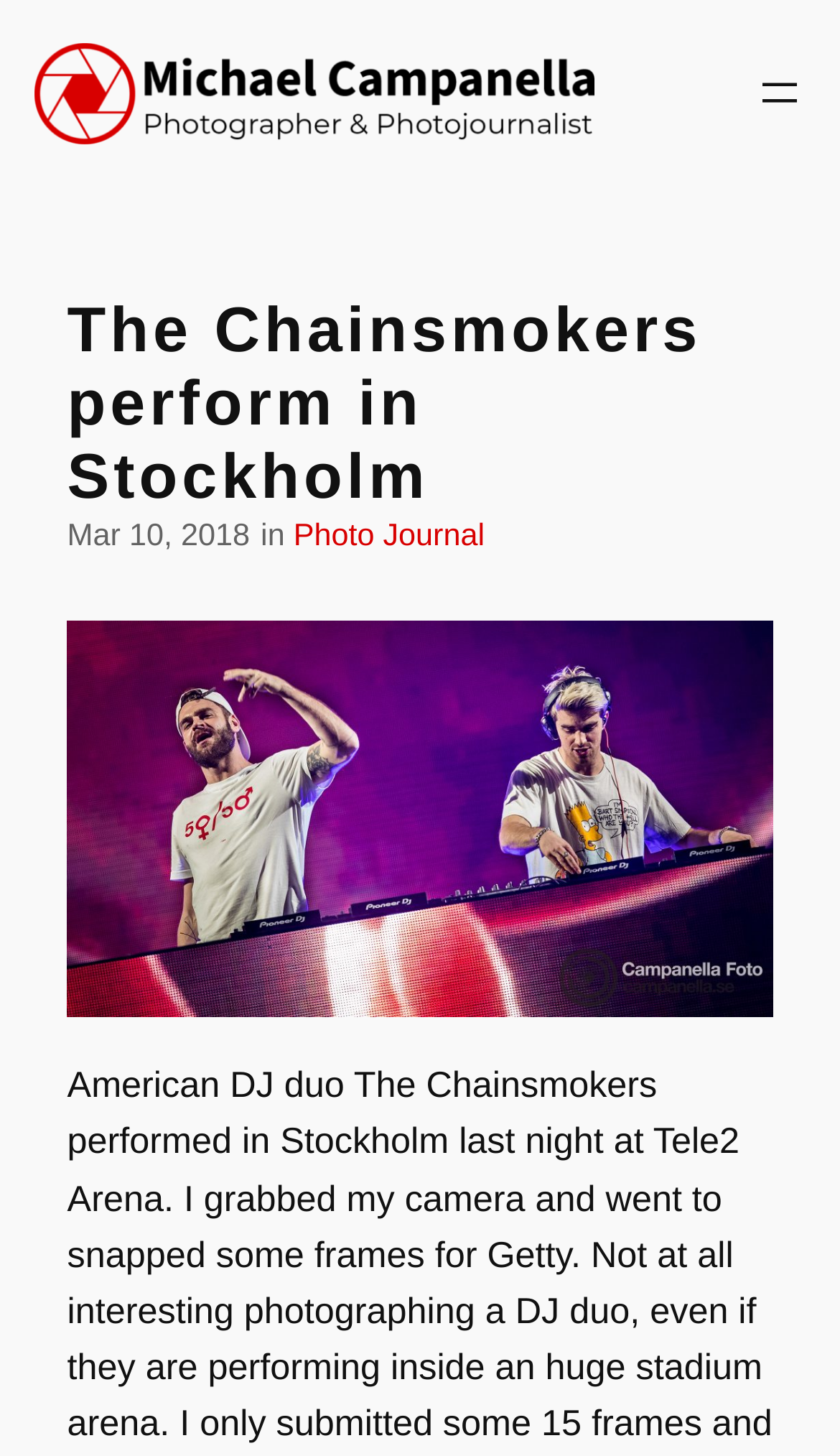Write an extensive caption that covers every aspect of the webpage.

The webpage is about The Chainsmokers' performance in Stockholm, as indicated by the title "The Chainsmokers perform in Stockholm". At the top left of the page, there is a link to the photographer's profile, "Michael Campanella - Photographer & Photojournalist in Stockholm, Sweden", accompanied by a small image. 

On the top right, there is a navigation menu with a button labeled "Open menu". Below the navigation menu, the main content of the page begins. The title "The Chainsmokers perform in Stockholm" is displayed prominently, followed by the date "Mar 10, 2018" and a link to "Photo Journal". 

The main attraction of the page is a large image of The Chainsmokers' performance, which takes up most of the page's width and height. The image is captioned "The Chainsmokers perform in Stockholm - Michael Campanella Photography". Overall, the page is focused on showcasing the photographer's work, with a clear emphasis on the featured event.